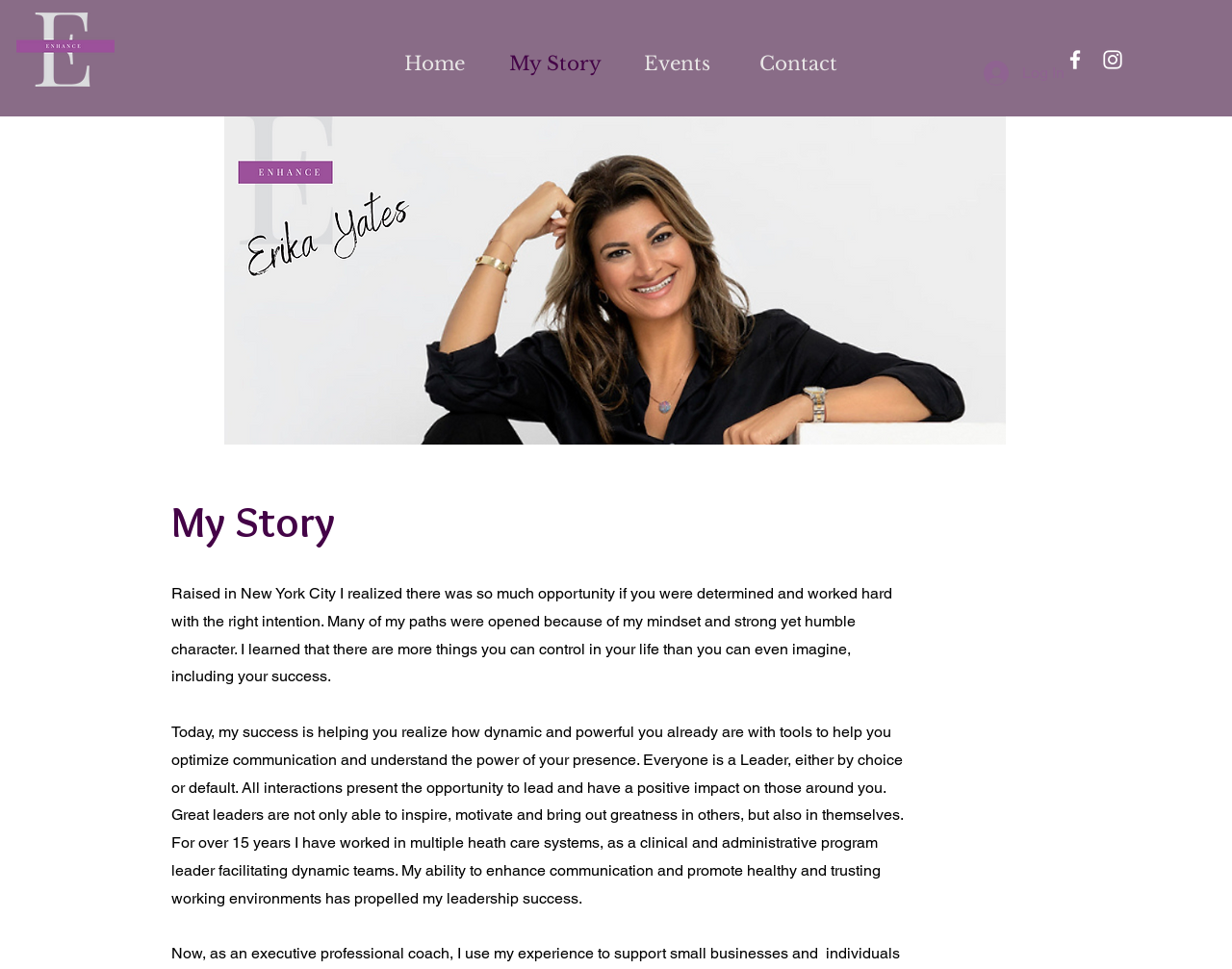Using the description "My Story", predict the bounding box of the relevant HTML element.

[0.402, 0.041, 0.5, 0.09]